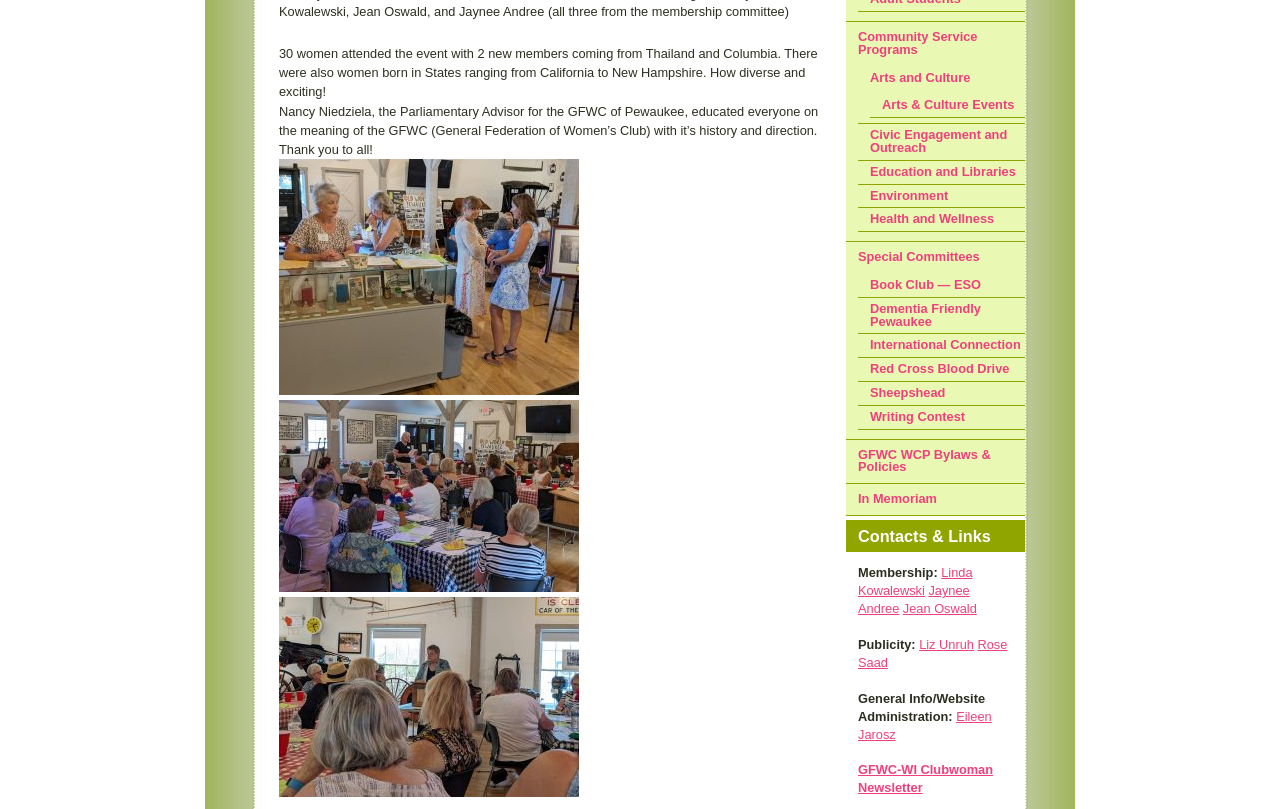Given the element description, predict the bounding box coordinates in the format (top-left x, top-left y, bottom-right x, bottom-right y), using floating point numbers between 0 and 1: Sheepshead

[0.68, 0.476, 0.739, 0.494]